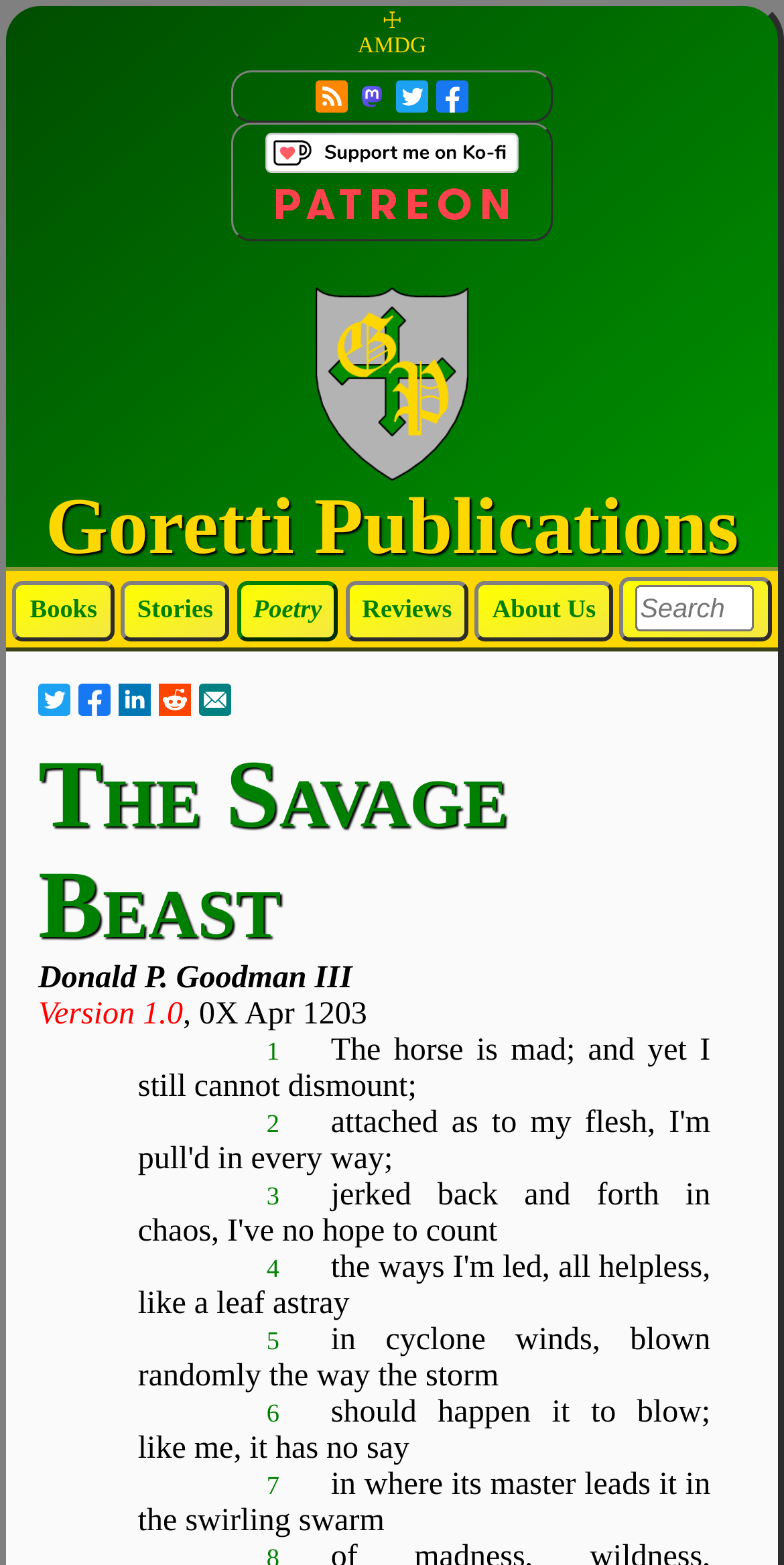What is the author of the poem?
From the screenshot, supply a one-word or short-phrase answer.

Donald P. Goodman III